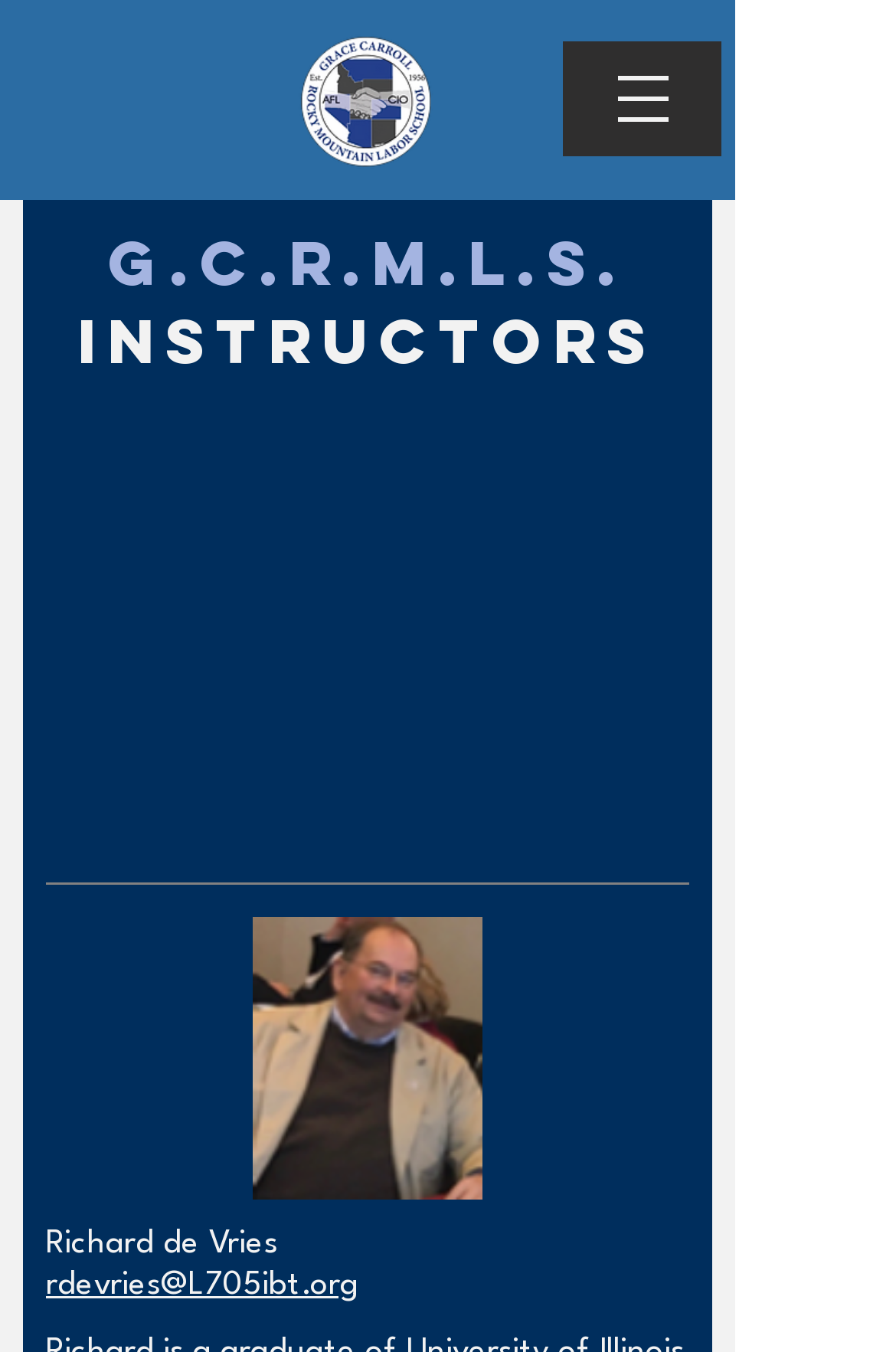Please provide a comprehensive answer to the question based on the screenshot: What is the logo of the organization?

The logo of the organization is an image file named GCRMLS_edited.png, which is displayed prominently on the webpage.